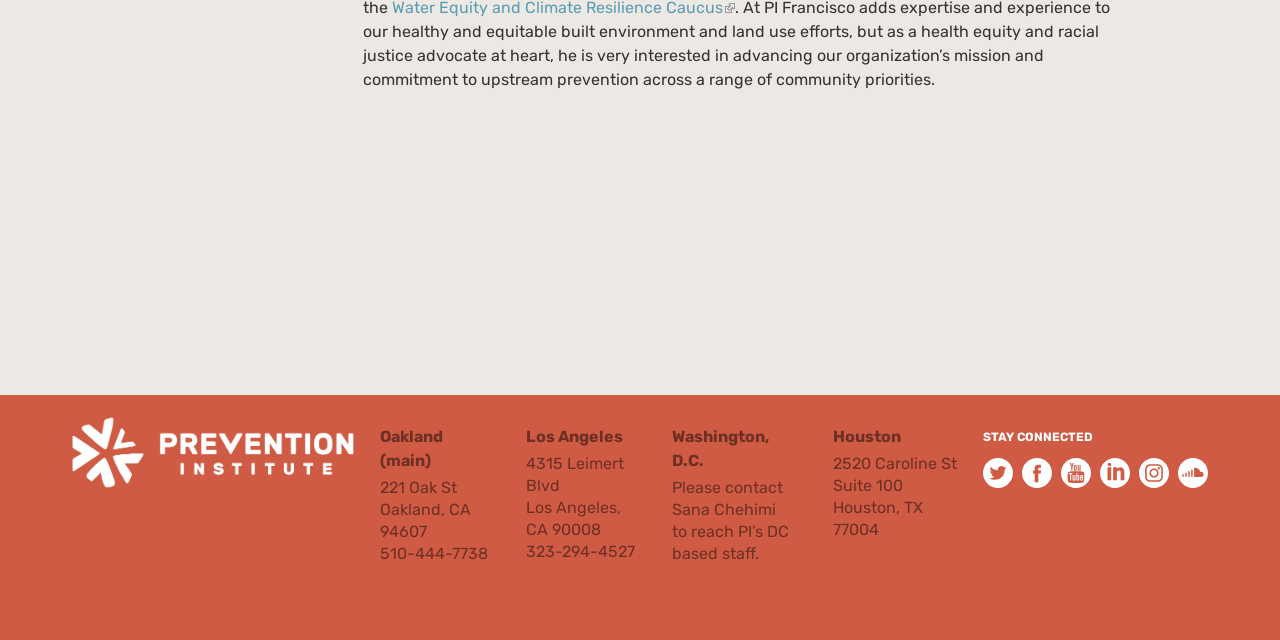Bounding box coordinates are specified in the format (top-left x, top-left y, bottom-right x, bottom-right y). All values are floating point numbers bounded between 0 and 1. Please provide the bounding box coordinate of the region this sentence describes: Sana Chehimi

[0.525, 0.78, 0.627, 0.814]